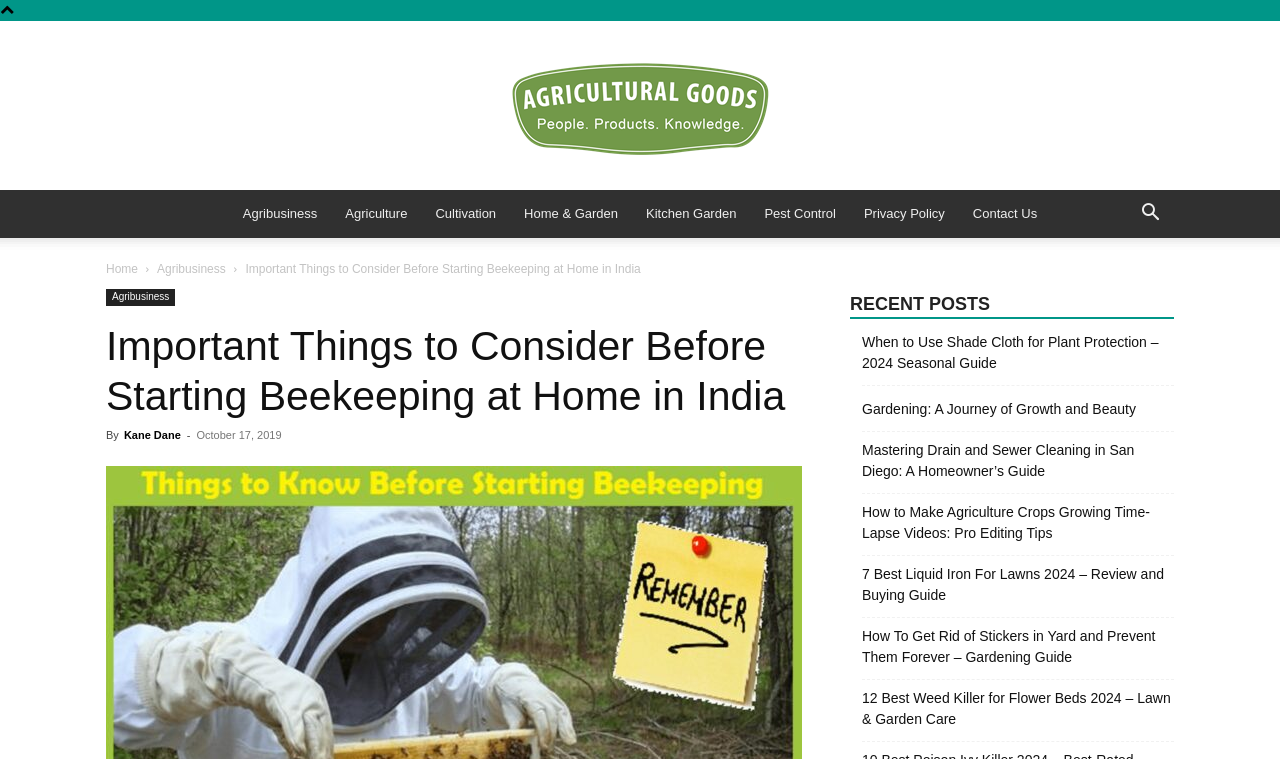Using the provided description aria-label="Search", find the bounding box coordinates for the UI element. Provide the coordinates in (top-left x, top-left y, bottom-right x, bottom-right y) format, ensuring all values are between 0 and 1.

[0.88, 0.273, 0.917, 0.294]